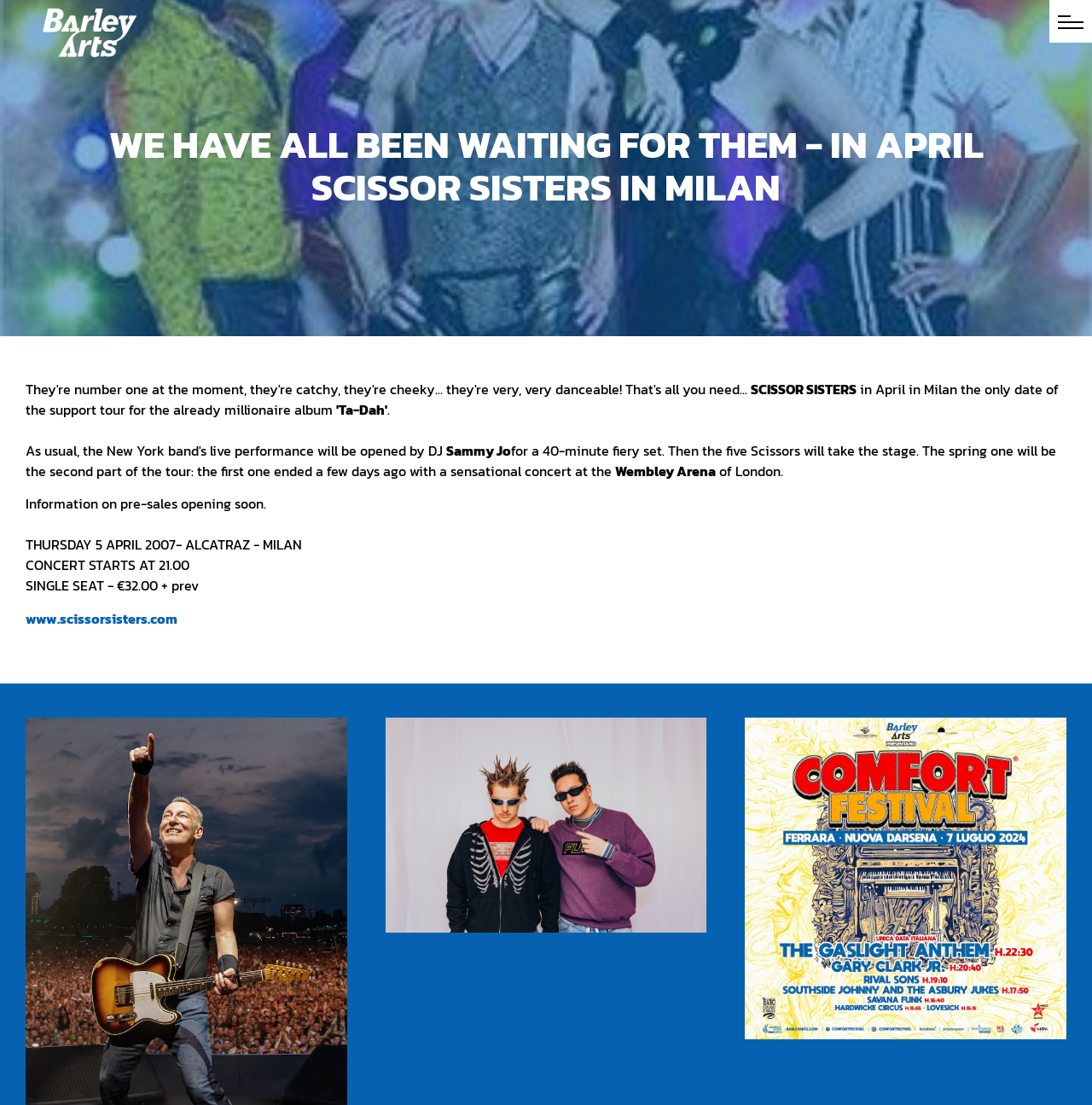Illustrate the webpage thoroughly, mentioning all important details.

The webpage appears to be an event promotion page for a concert by the band Scissor Sisters in Milan, Italy. At the top, there is a link on the left side and another link with an accompanying image on the right side. Below these links, there is a prominent heading that reads "WE HAVE ALL BEEN WAITING FOR THEM - IN APRIL SCISSOR SISTERS IN MILAN".

Below the heading, there is a paragraph of text that provides details about the concert, including the date, venue, and ticket information. The text mentions that the concert is part of the support tour for the band's already successful album and that it will be a 40-minute fiery set. It also mentions a previous concert at the Wembley Arena in London.

Further down, there are several lines of text that provide specific details about the concert, including the date and time, ticket prices, and a link to the band's website. The text is arranged in a clear and organized manner, making it easy to read and understand. Overall, the webpage appears to be focused on promoting the concert and providing essential information to potential attendees.